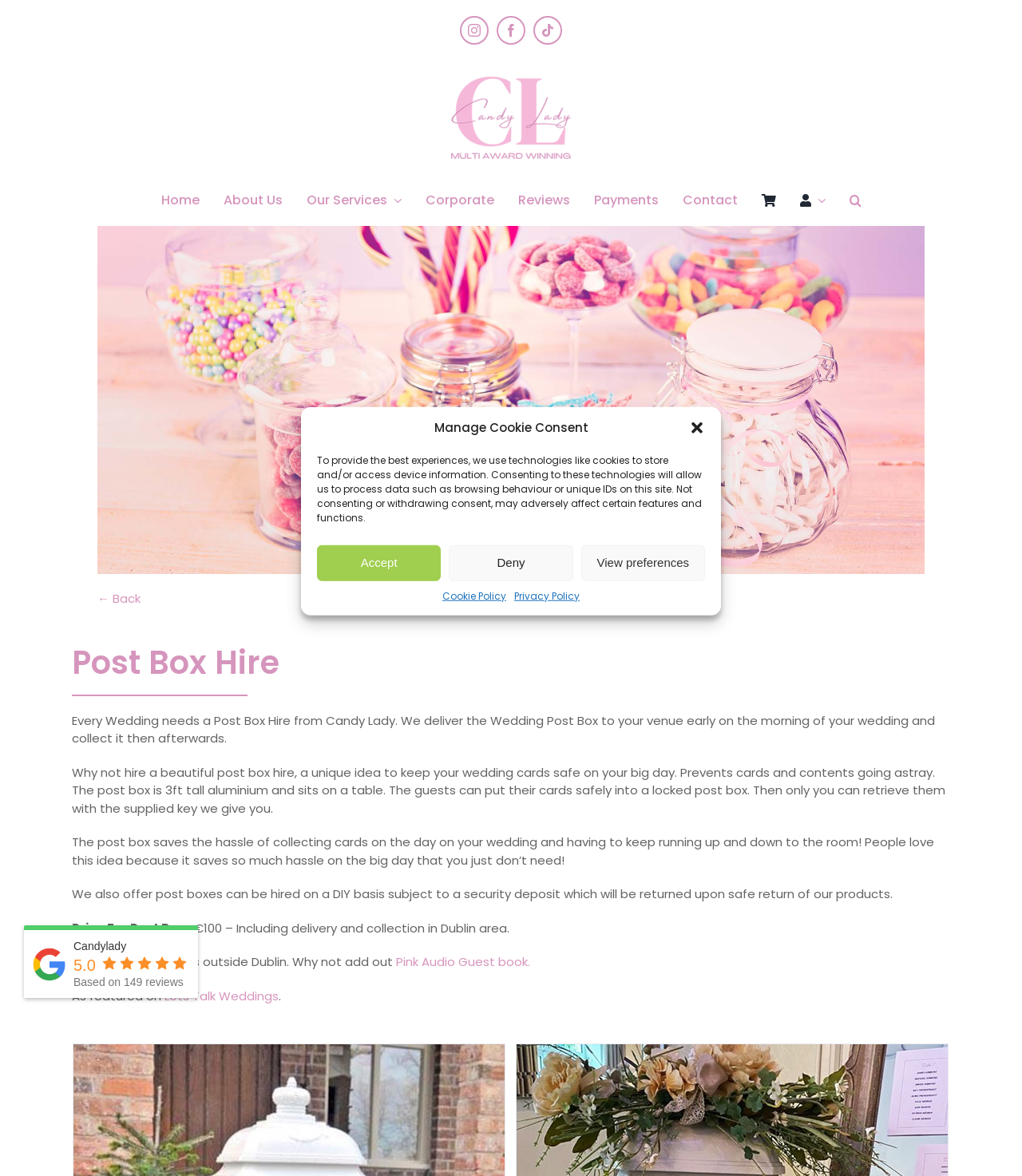Pinpoint the bounding box coordinates of the clickable area needed to execute the instruction: "Go to the Home page". The coordinates should be specified as four float numbers between 0 and 1, i.e., [left, top, right, bottom].

[0.157, 0.162, 0.195, 0.179]